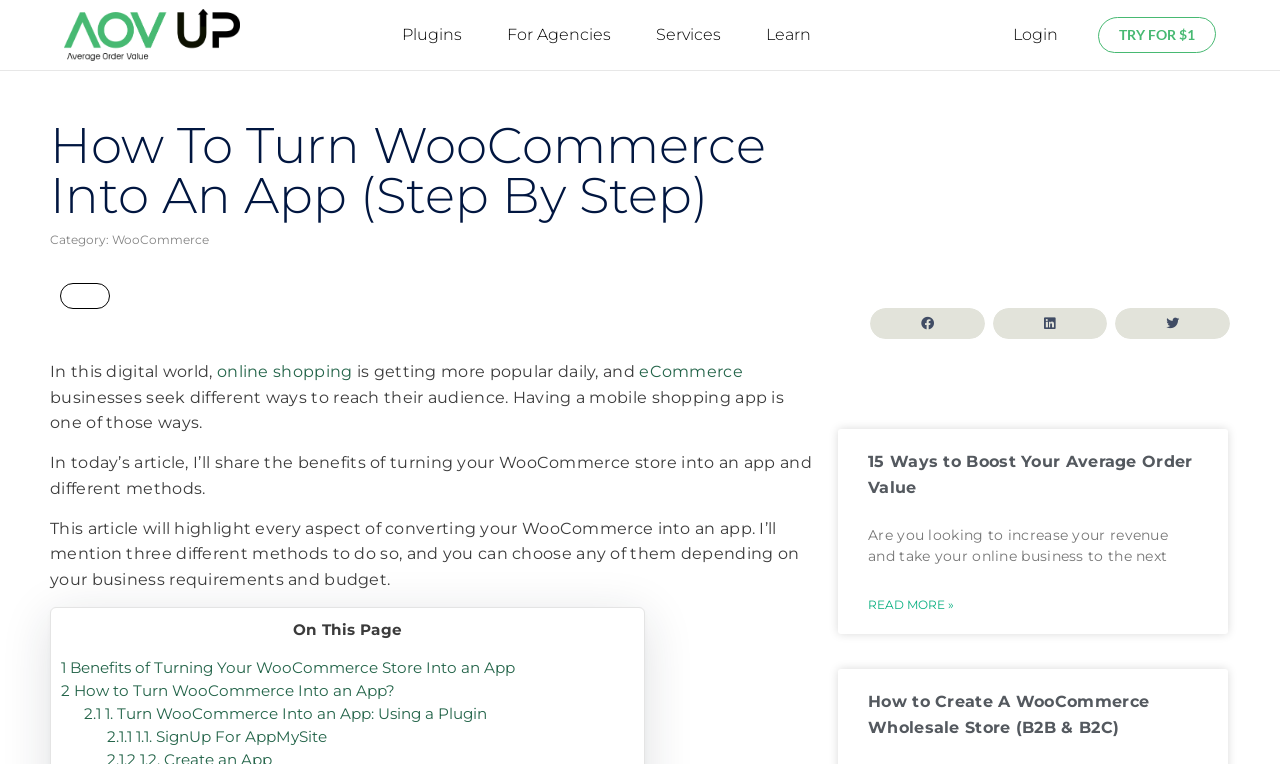What is the benefit of turning WooCommerce into an app?
Please provide a single word or phrase based on the screenshot.

Increase revenue